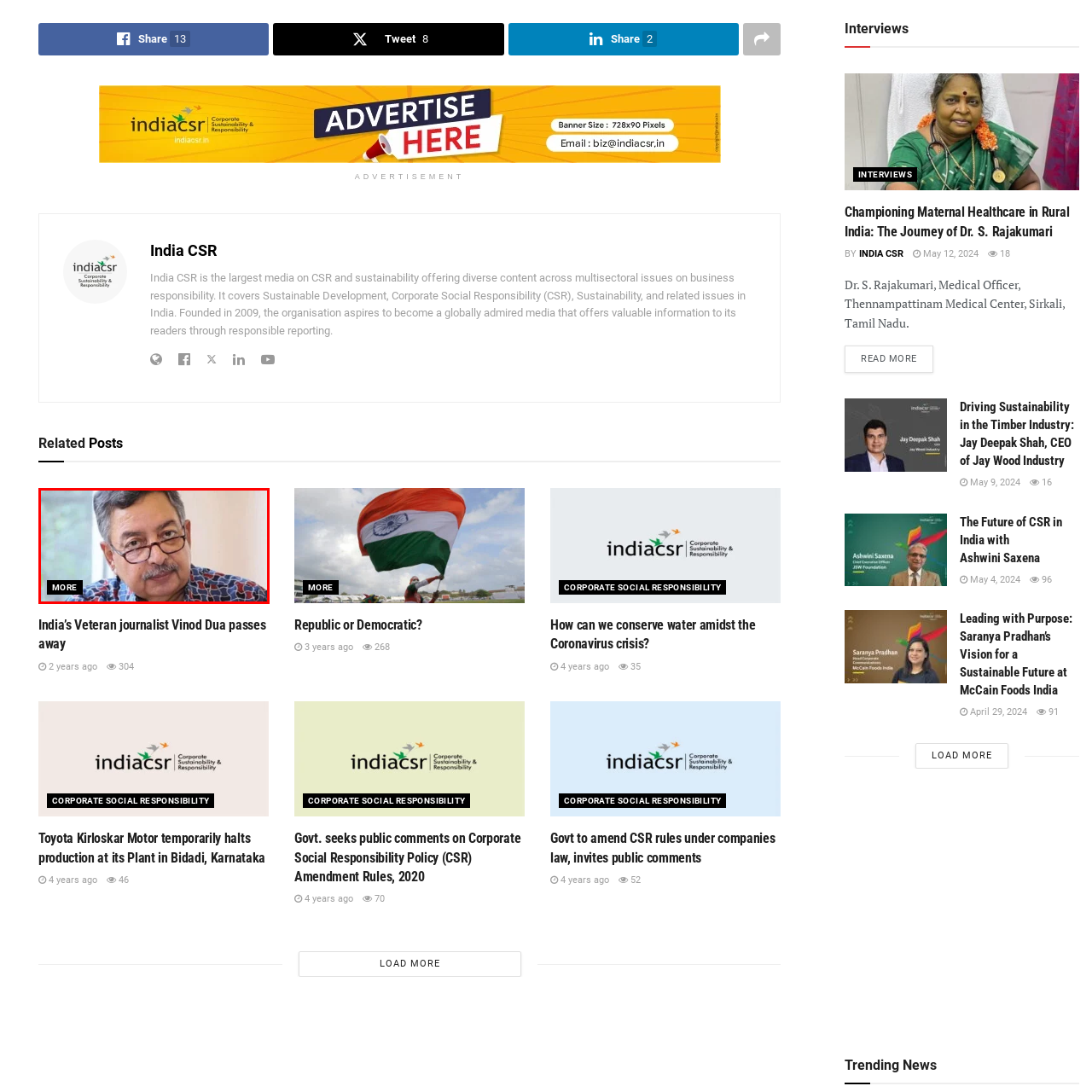What is the tone of the person's expression in the image?
Inspect the image area bounded by the red box and answer the question with a single word or a short phrase.

Thoughtful